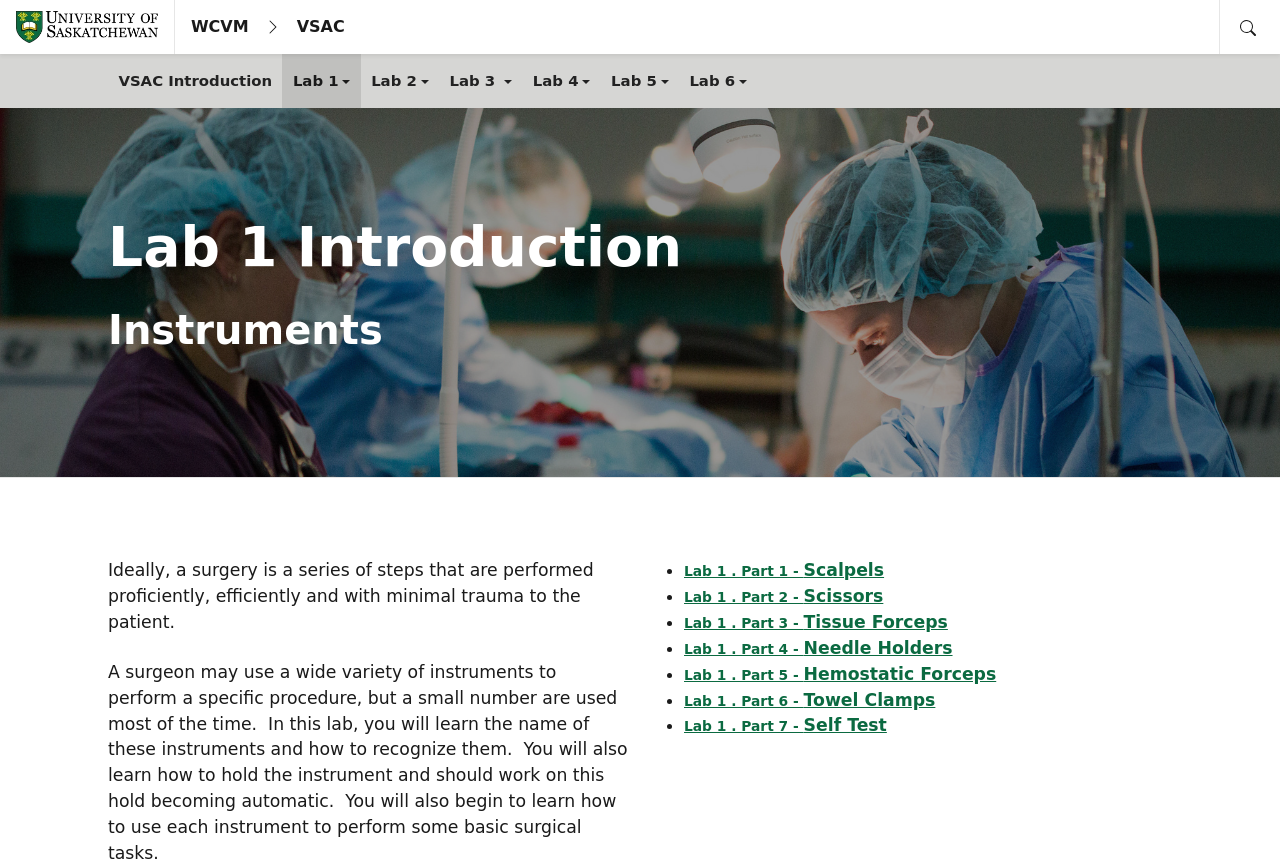Identify and provide the bounding box coordinates of the UI element described: "WCVM". The coordinates should be formatted as [left, top, right, bottom], with each number being a float between 0 and 1.

[0.137, 0.0, 0.207, 0.062]